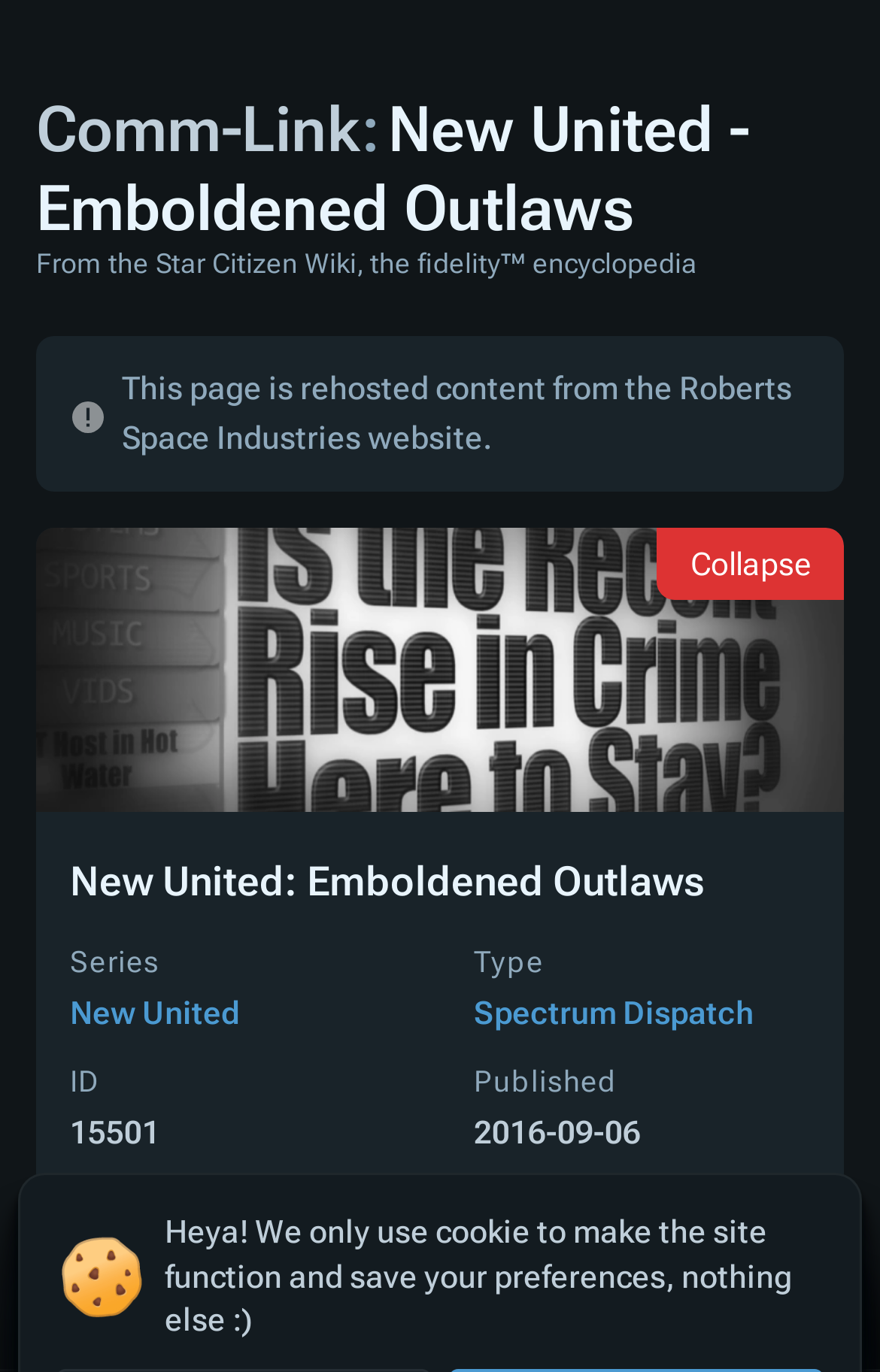Please use the details from the image to answer the following question comprehensively:
What is the type of the Comm-Link?

I found the answer by examining the table on the webpage, which contains information about the Comm-Link. In the 'Type' column, it is specified that the type of the Comm-Link is 'Spectrum Dispatch'.